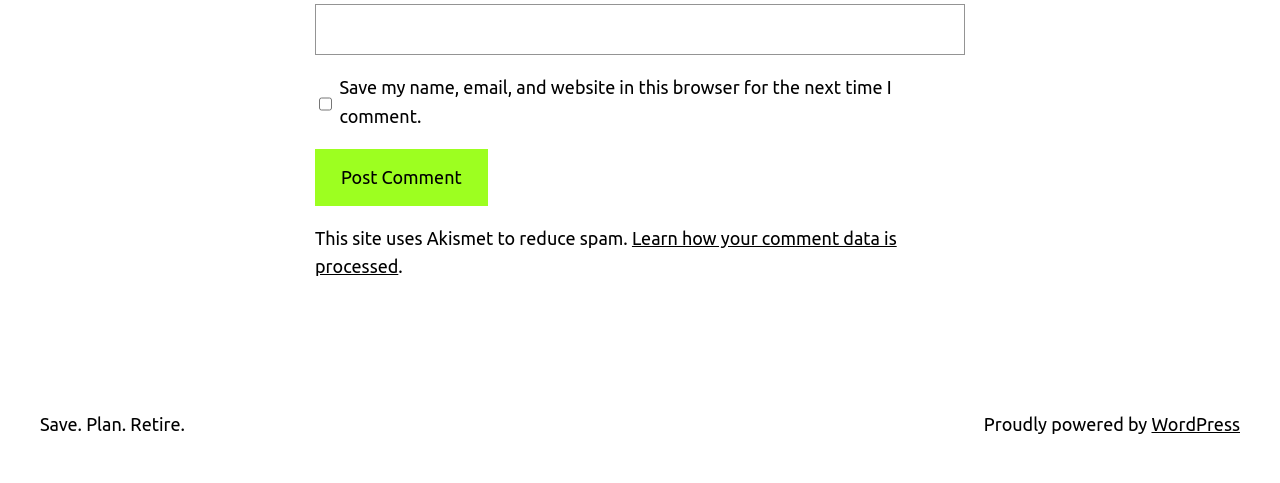Determine the bounding box of the UI component based on this description: "title="Massaggio in gravidanza"". The bounding box coordinates should be four float values between 0 and 1, i.e., [left, top, right, bottom].

None